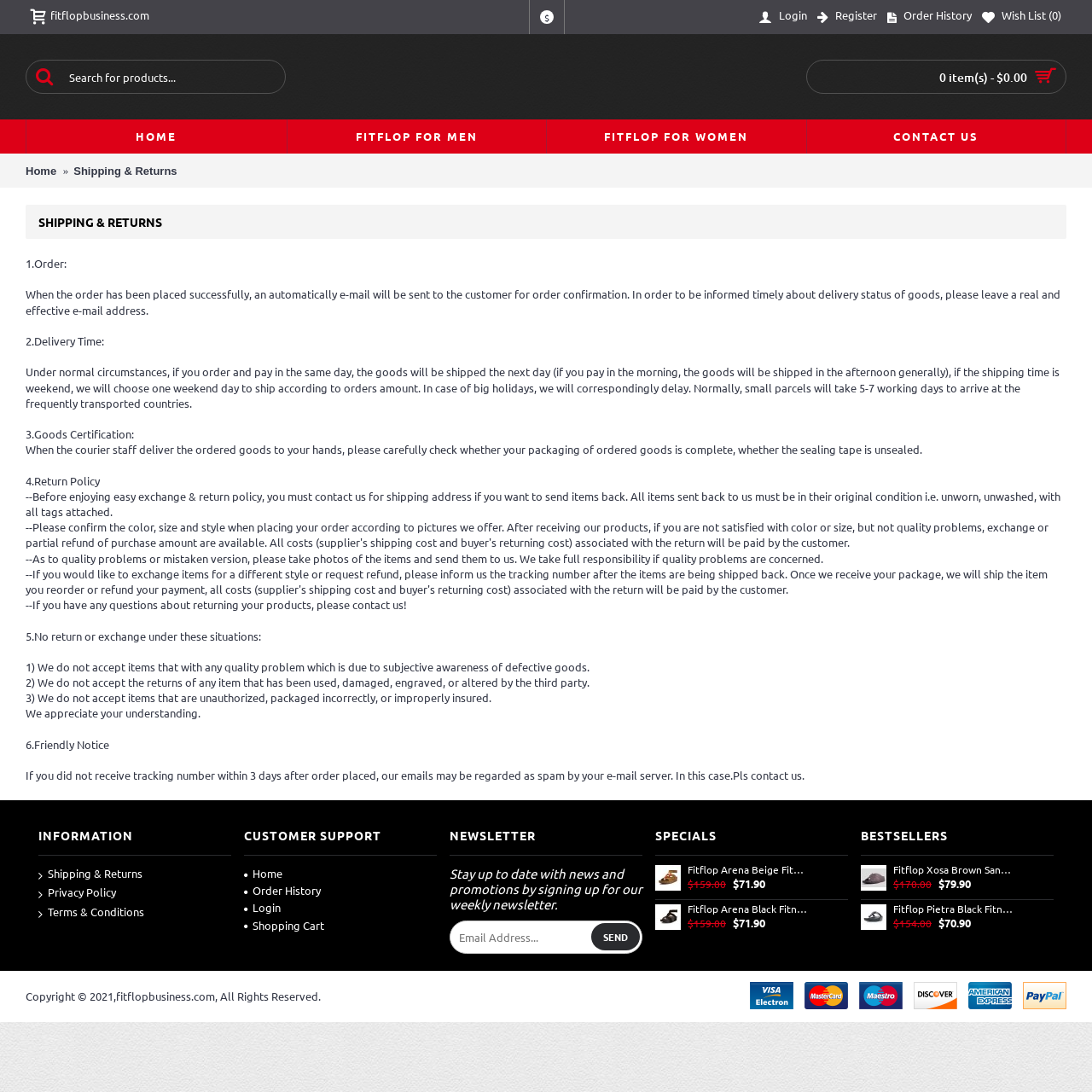Determine the bounding box for the UI element that matches this description: "Order History".

[0.223, 0.809, 0.4, 0.823]